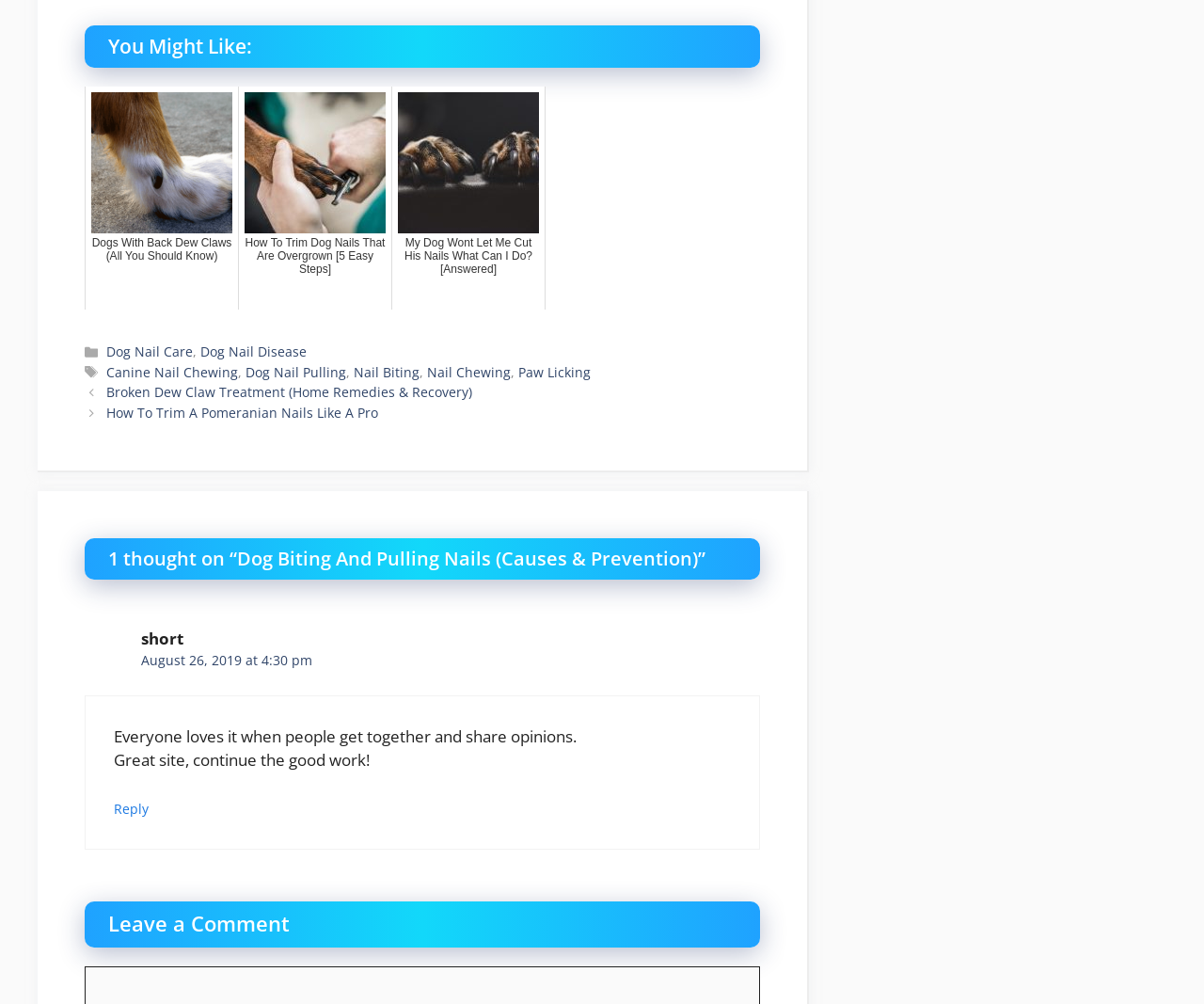Respond to the question below with a single word or phrase:
How many comments are on the webpage?

1